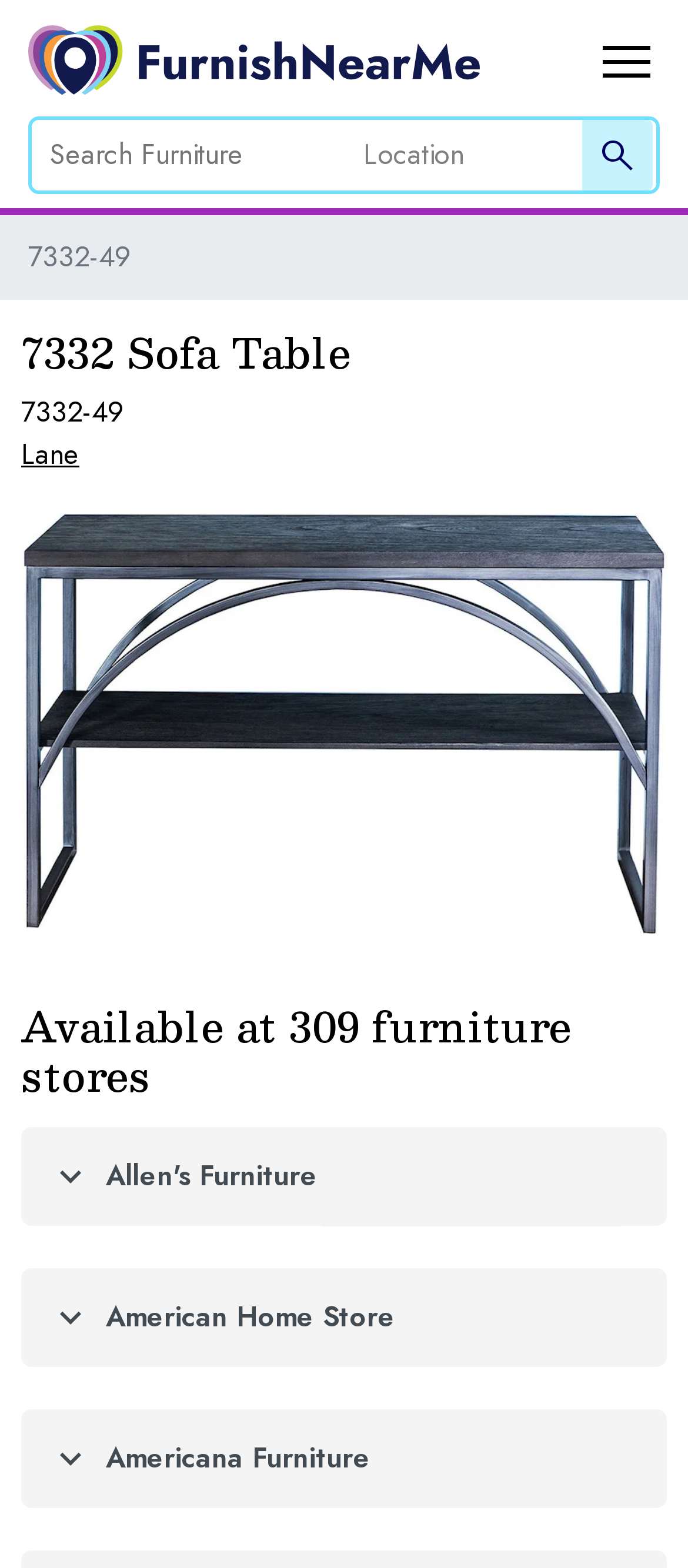What is the location of the FurnishNearMe logo?
Answer the question with a single word or phrase derived from the image.

Top left